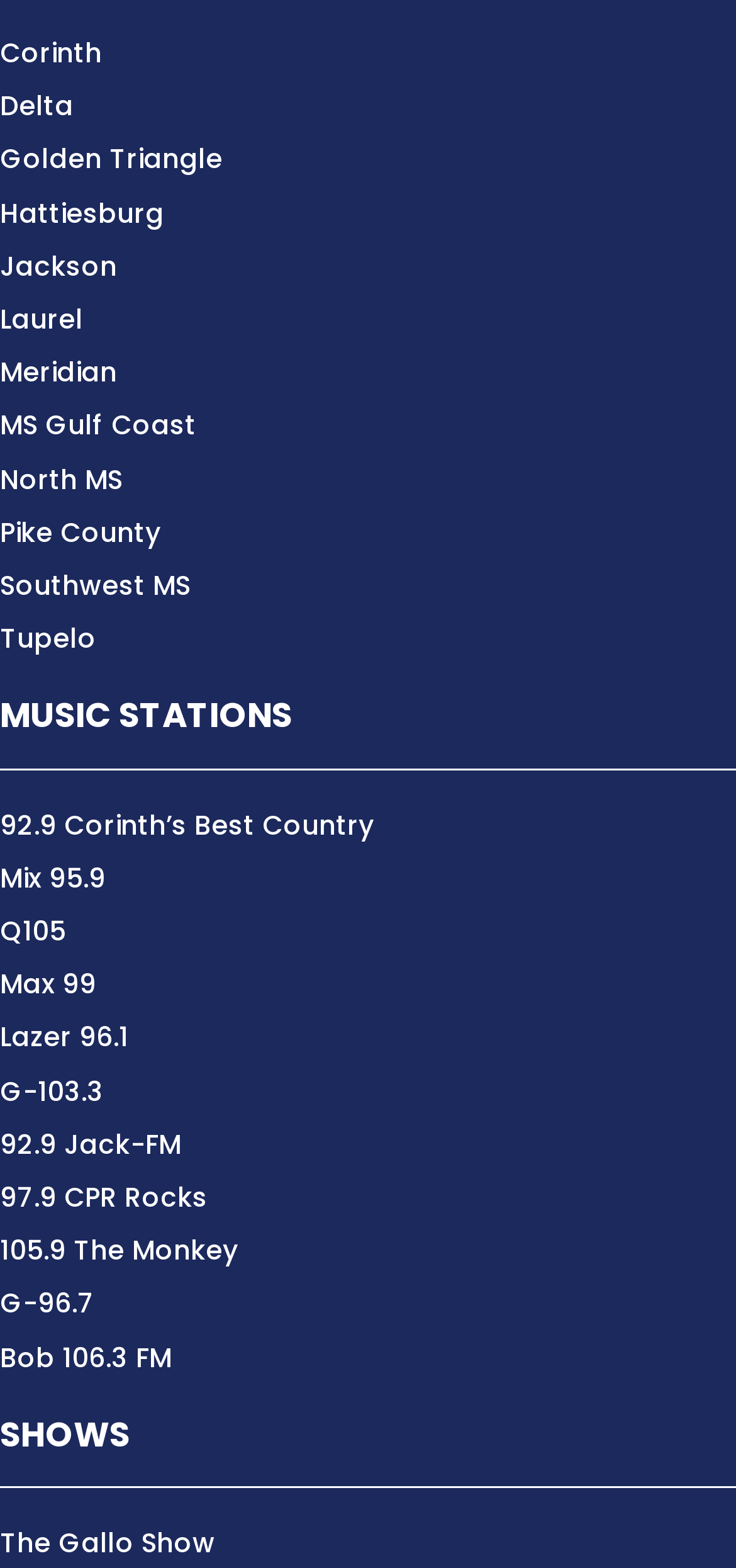Please identify the bounding box coordinates of the element's region that needs to be clicked to fulfill the following instruction: "explore SHOWS". The bounding box coordinates should consist of four float numbers between 0 and 1, i.e., [left, top, right, bottom].

[0.0, 0.901, 1.0, 0.948]